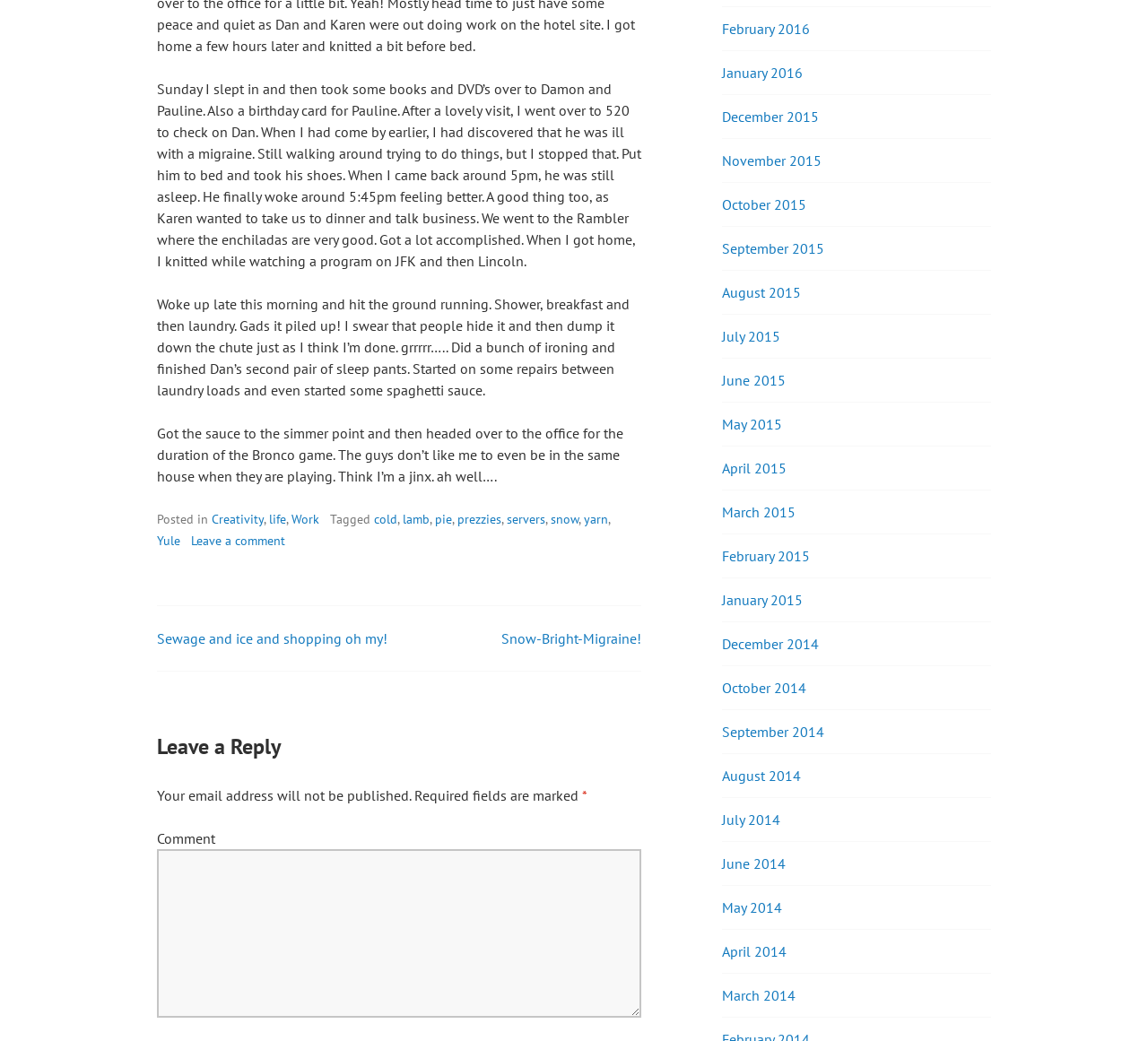Find the bounding box coordinates for the area that should be clicked to accomplish the instruction: "Click the 'Yule' link".

[0.137, 0.512, 0.157, 0.527]